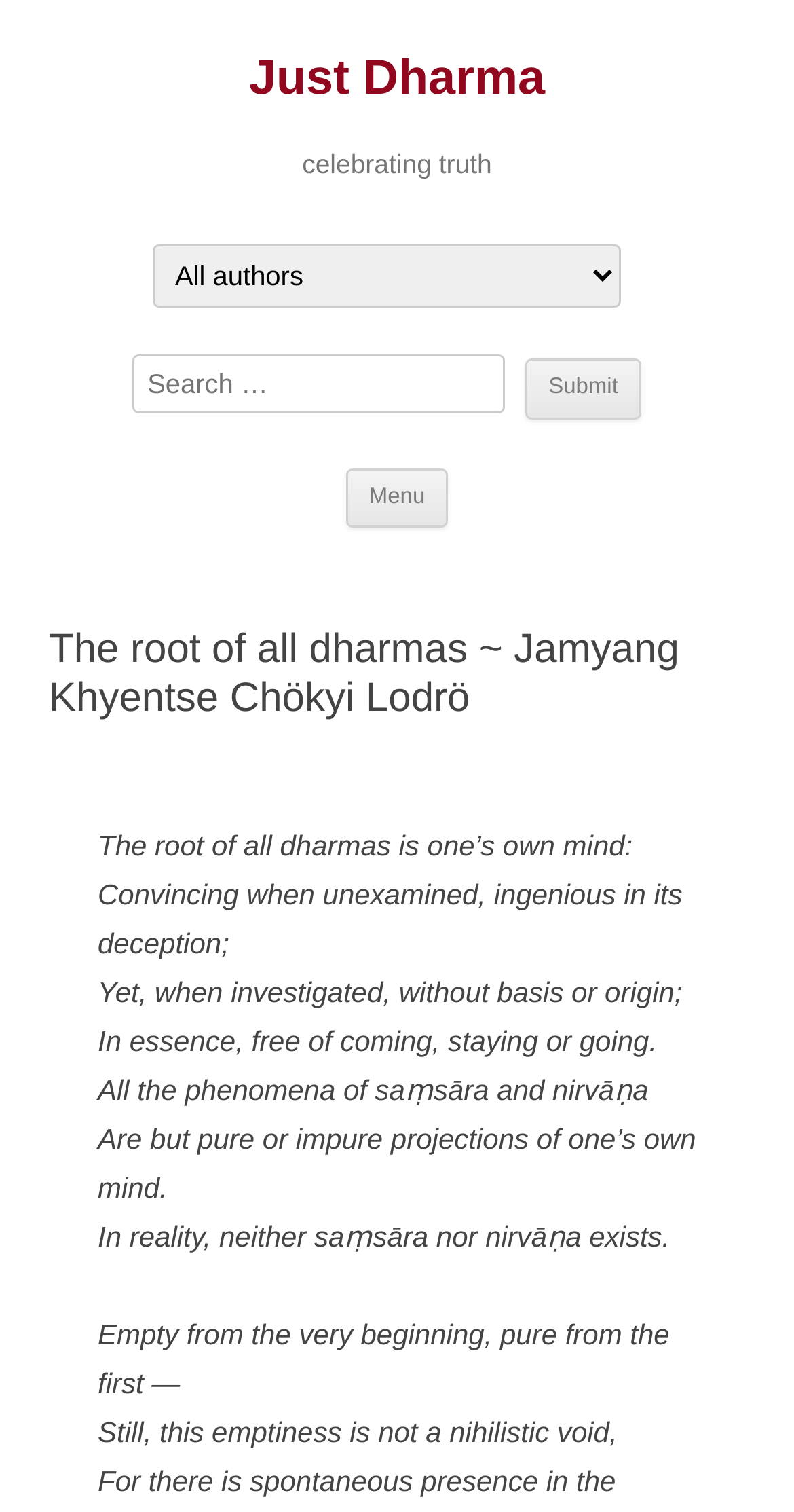Respond with a single word or phrase to the following question:
What is the purpose of the combobox?

Search